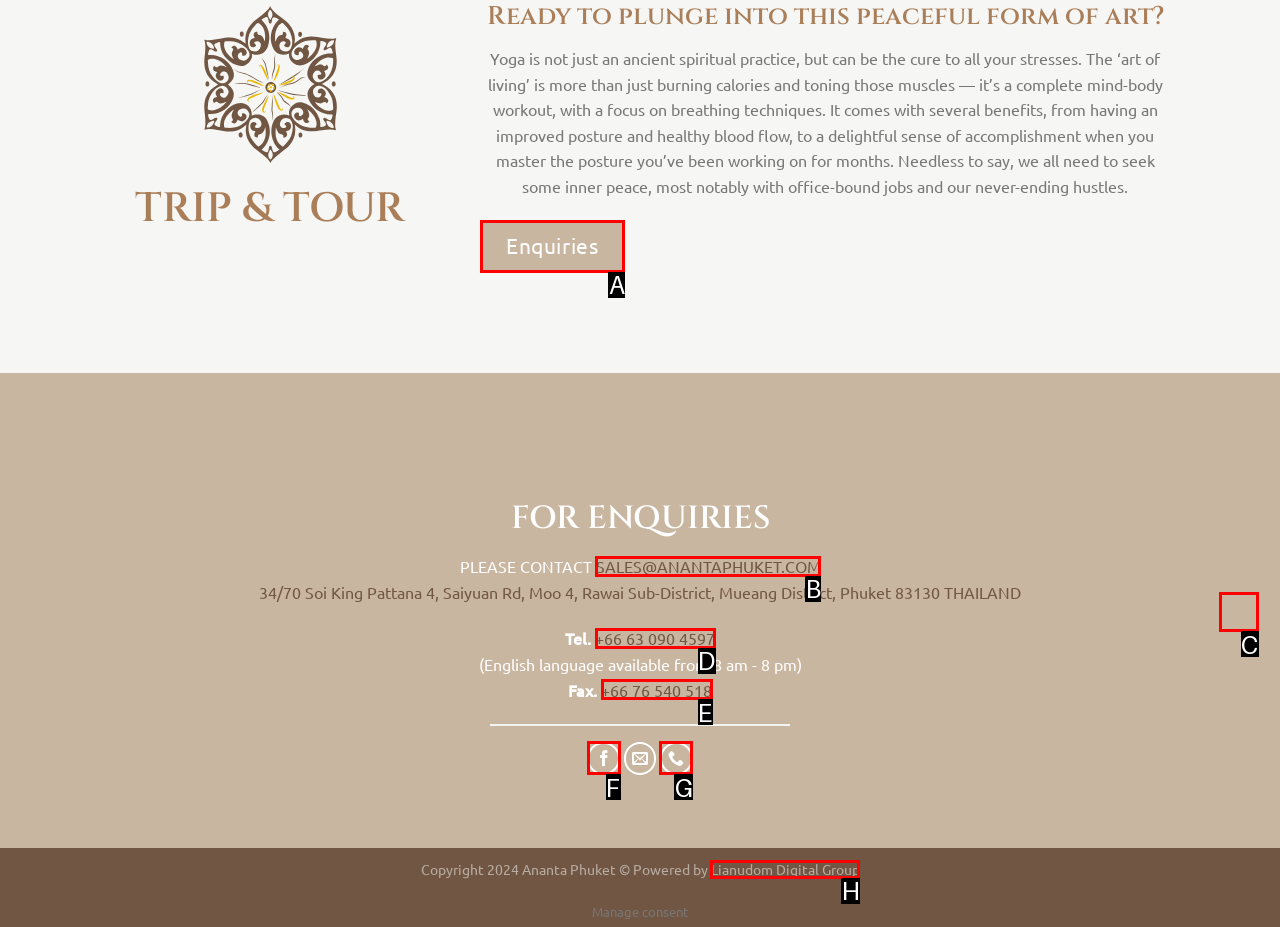Select the letter that corresponds to the UI element described as: Enquiries
Answer by providing the letter from the given choices.

A